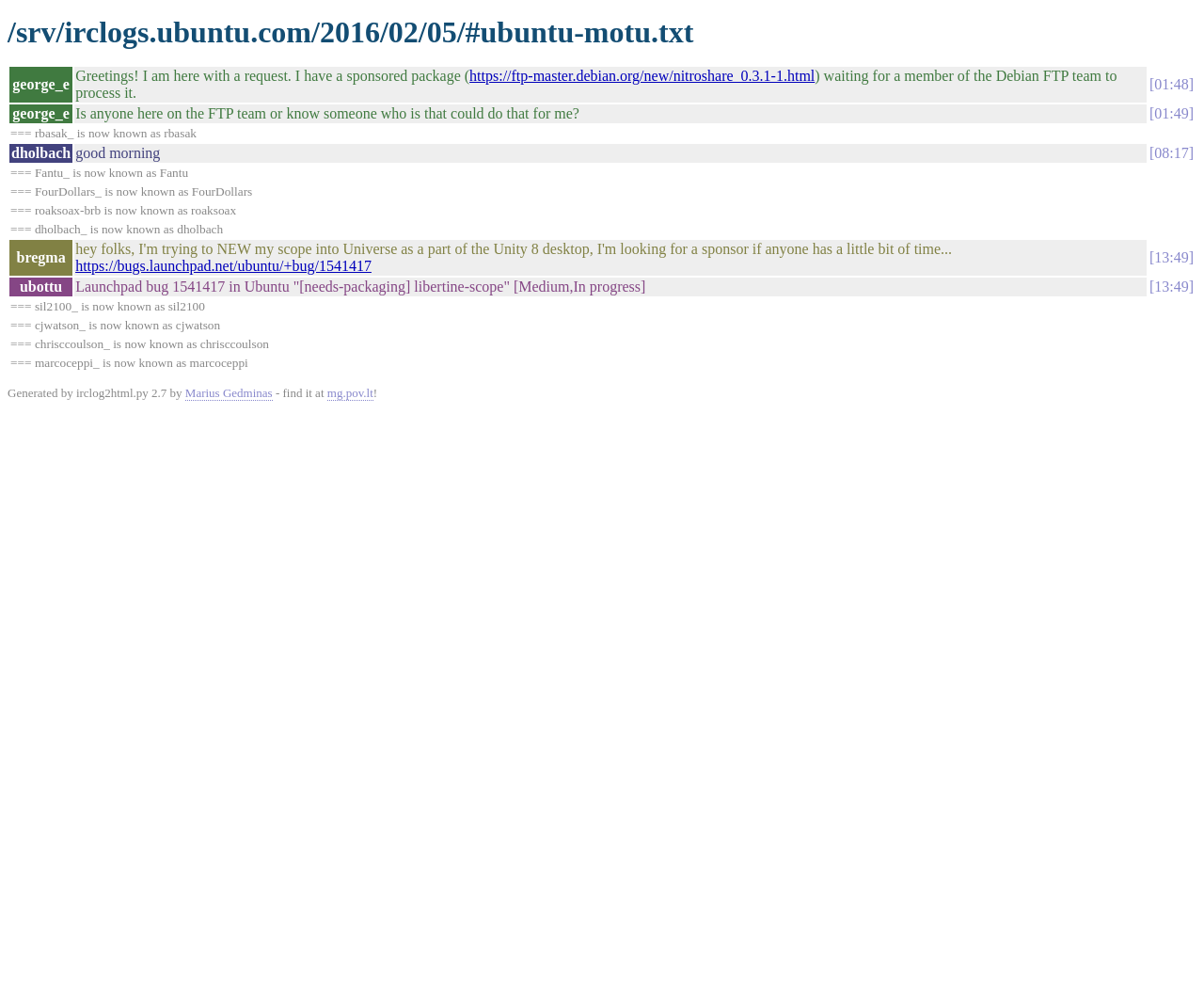What is the purpose of bregma's message?
Look at the image and construct a detailed response to the question.

bregma's message contains a link to a bug report and mentions that they are looking for a sponsor, implying that they need someone to review and approve their work.